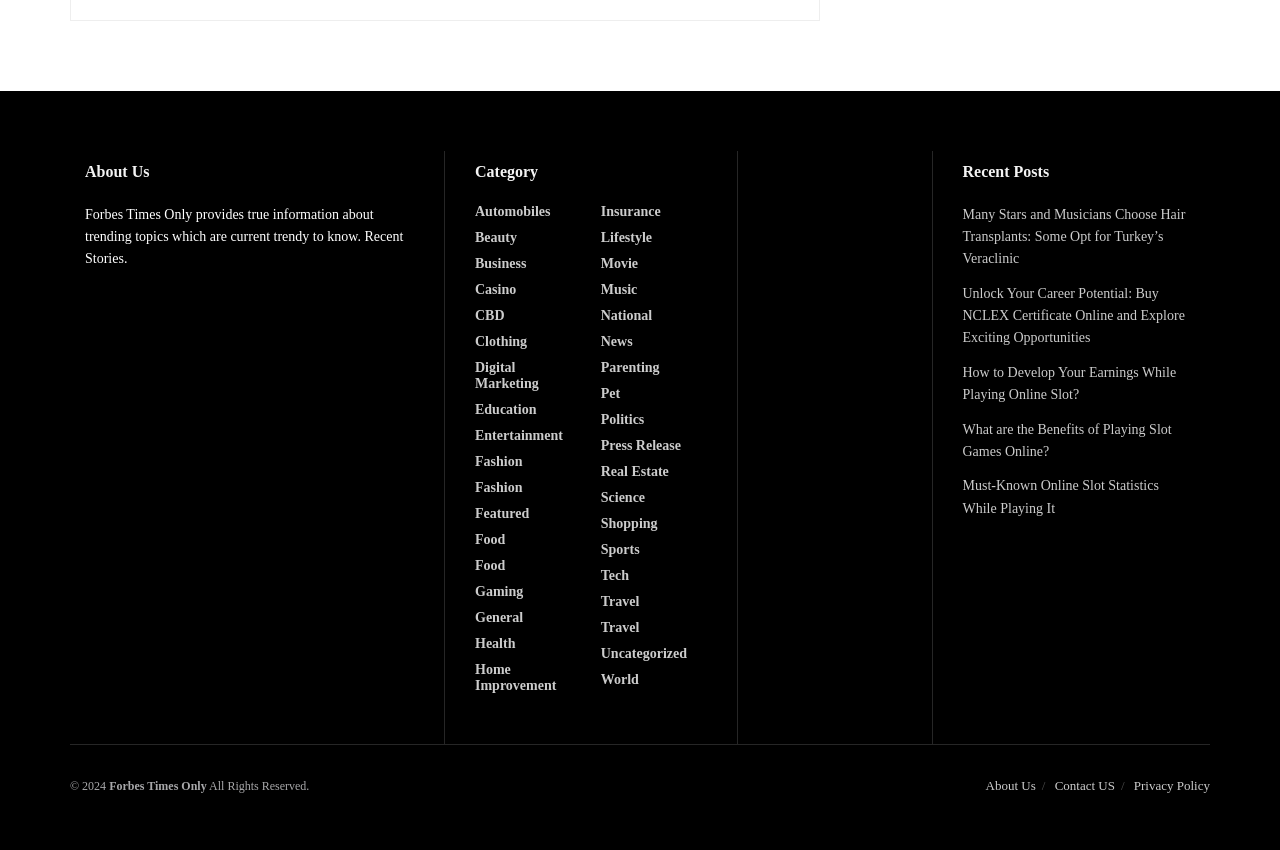Determine the bounding box coordinates for the region that must be clicked to execute the following instruction: "Read about Many Stars and Musicians Choose Hair Transplants".

[0.752, 0.243, 0.926, 0.313]